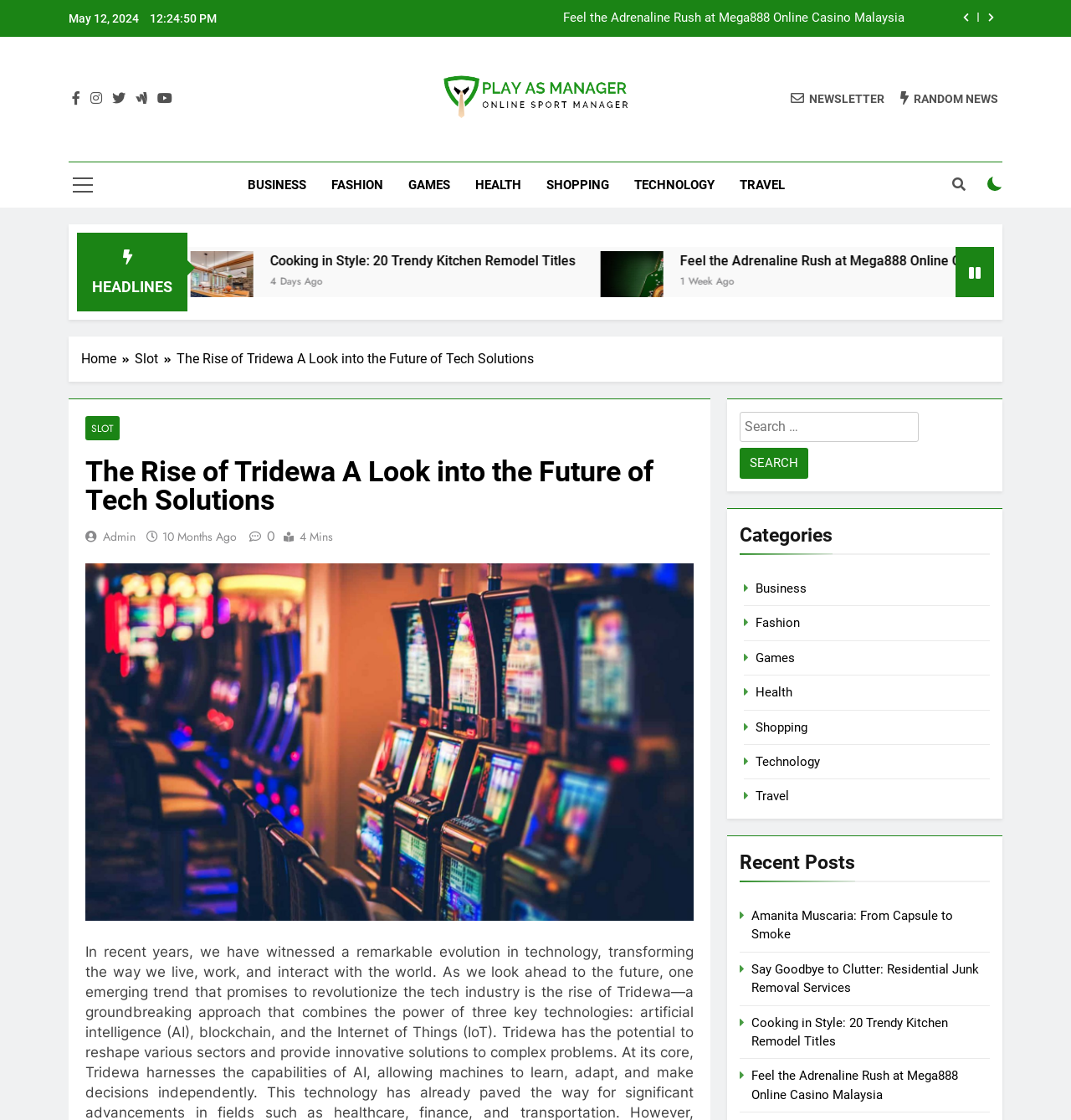Locate the bounding box of the UI element defined by this description: "Travel". The coordinates should be given as four float numbers between 0 and 1, formatted as [left, top, right, bottom].

[0.706, 0.704, 0.737, 0.718]